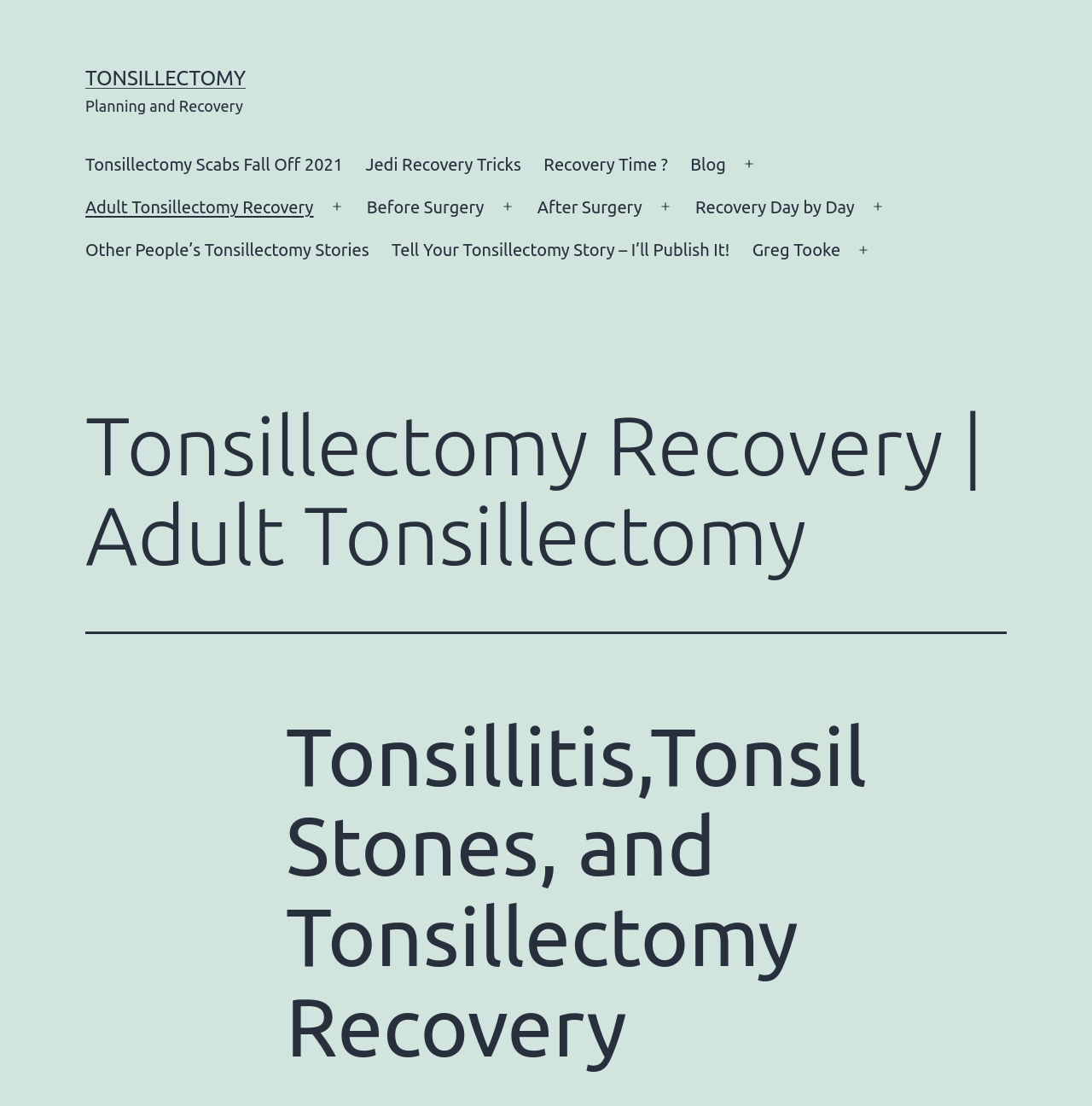Determine the bounding box coordinates of the clickable element to achieve the following action: 'Click on TONSILLECTOMY'. Provide the coordinates as four float values between 0 and 1, formatted as [left, top, right, bottom].

[0.078, 0.06, 0.225, 0.081]